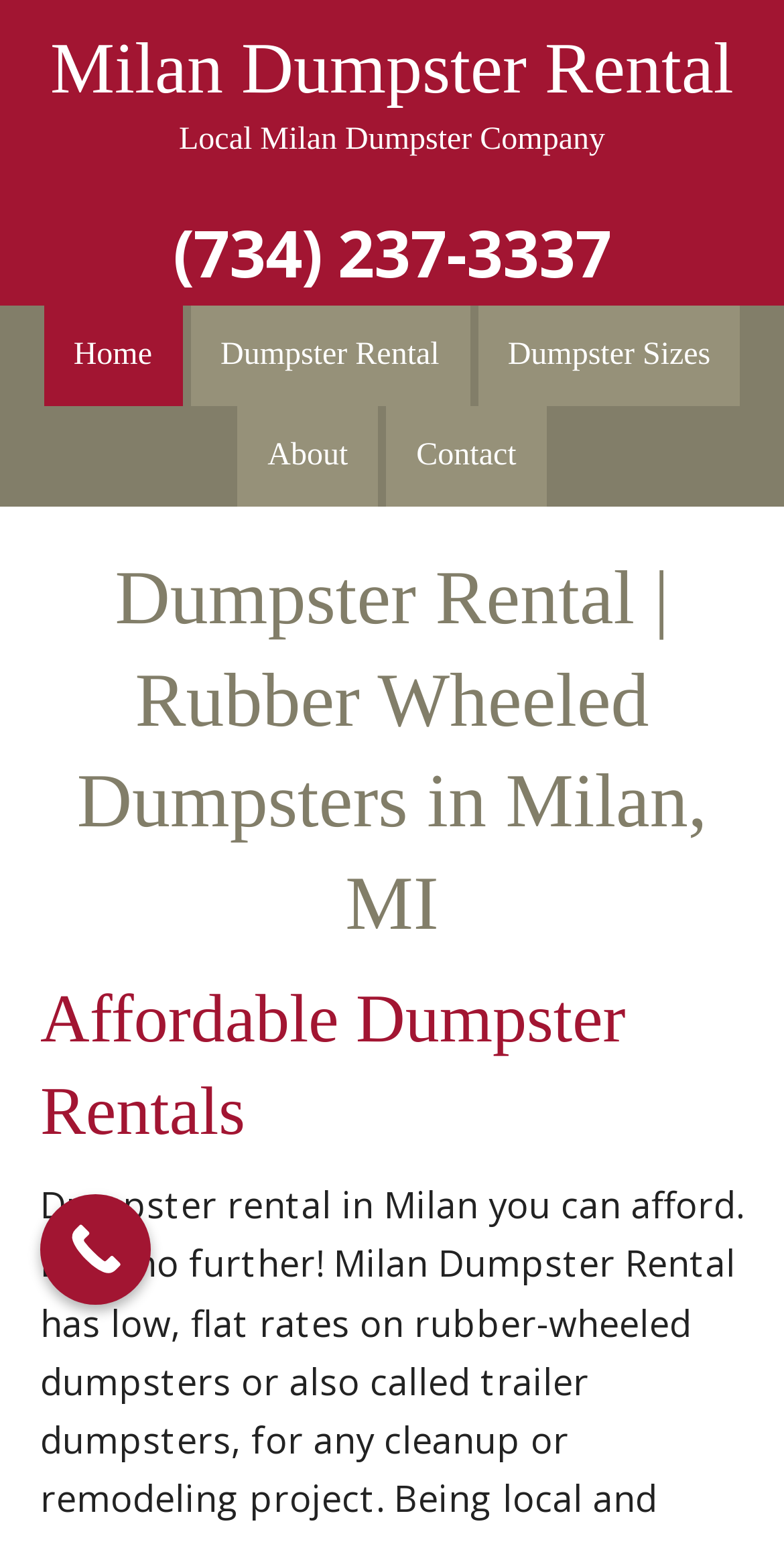Find the bounding box of the UI element described as: "Milan Dumpster Rental". The bounding box coordinates should be given as four float values between 0 and 1, i.e., [left, top, right, bottom].

[0.064, 0.018, 0.936, 0.07]